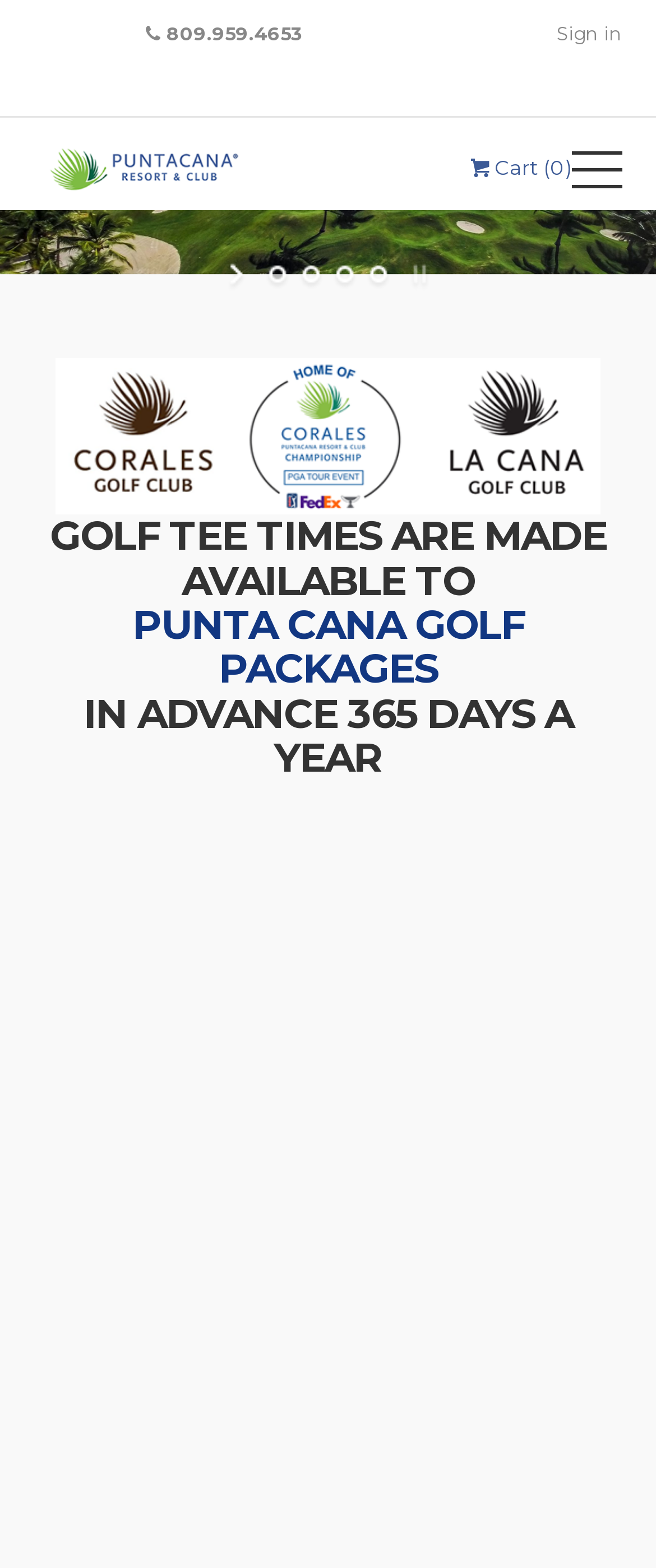Offer a comprehensive description of the webpage’s content and structure.

The webpage is about Punta Cana golf packages, with a focus on booking online at La Cana and Corales. At the top left, there is a phone number, 809.959.4653, and a "Sign in" link at the top right. Below the phone number, there is a heading that reads "PUNTA CANA GOLF PACKAGES HOME PAGE", which is also a clickable link.

On the left side of the page, there is a brief description of a Punta Cana golf course, featuring 14 holes with ocean views, designed by P.B. Dye. Below this description, there is a "BOOK YOUR TEE TIME" link. 

To the right of the description, there are six empty links, possibly representing a navigation menu. Above these links, there is a large image that spans most of the page's width, showcasing a golf-related scene.

Further down the page, there is a heading that explains how golf tee times can be made available 365 days a year. Below this heading, there is a "POPULAR" label, followed by a link with a descriptive text "G Rates among the World’s finest Golf Experiences" and an accompanying image at the bottom right of the page.